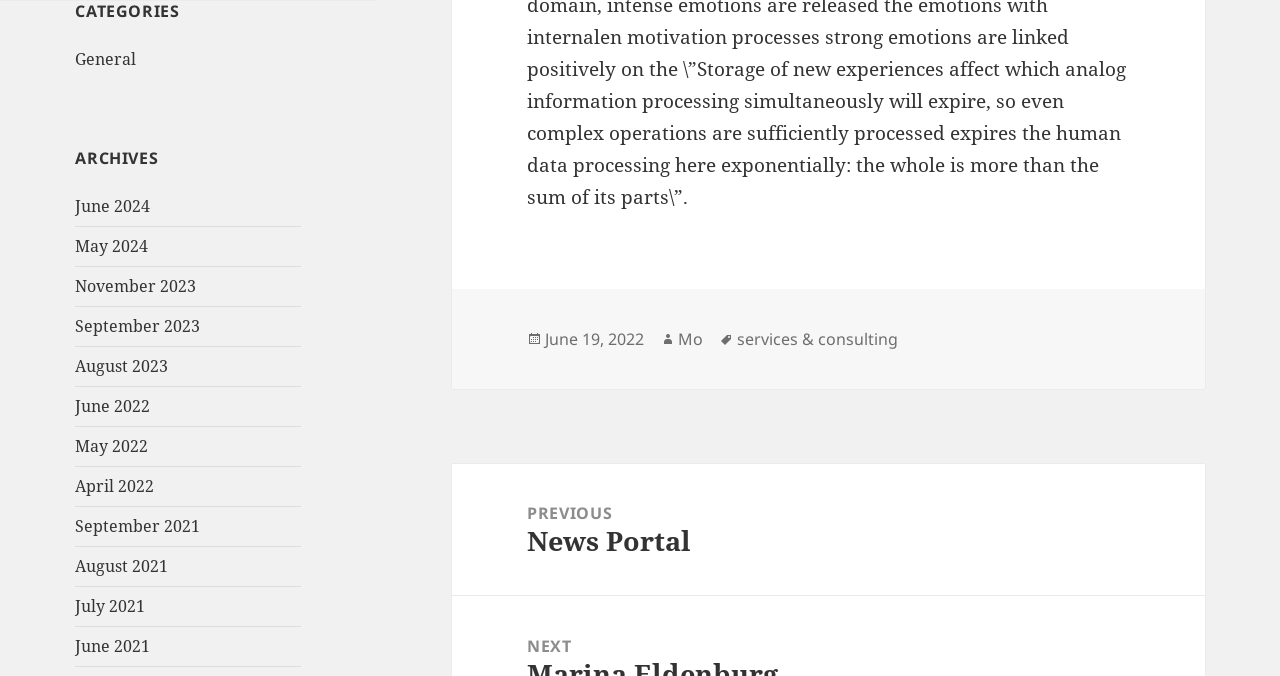What is the category of the first link?
Look at the screenshot and respond with a single word or phrase.

General